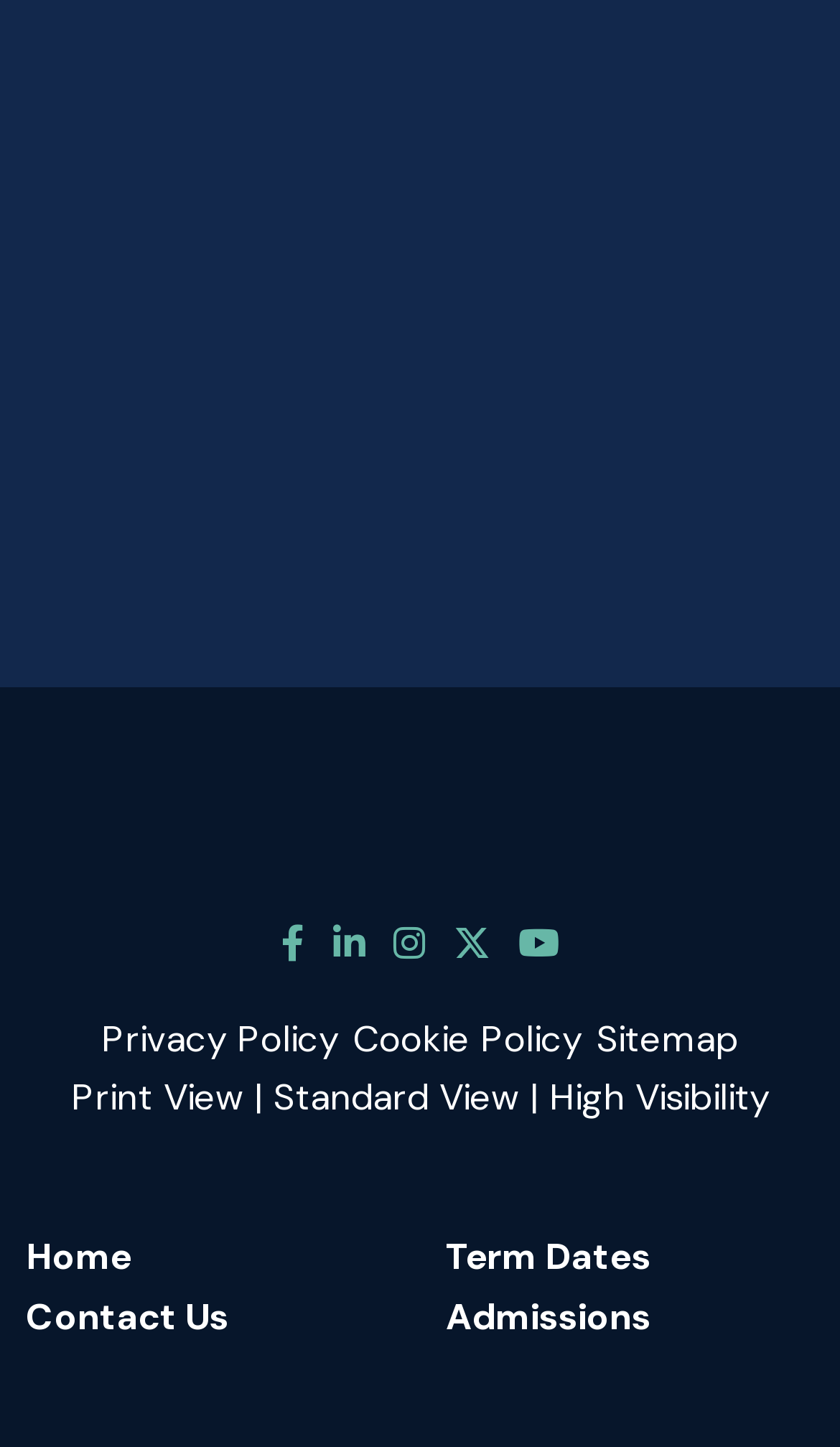Specify the bounding box coordinates of the region I need to click to perform the following instruction: "View the school's term dates". The coordinates must be four float numbers in the range of 0 to 1, i.e., [left, top, right, bottom].

[0.531, 0.852, 0.774, 0.885]